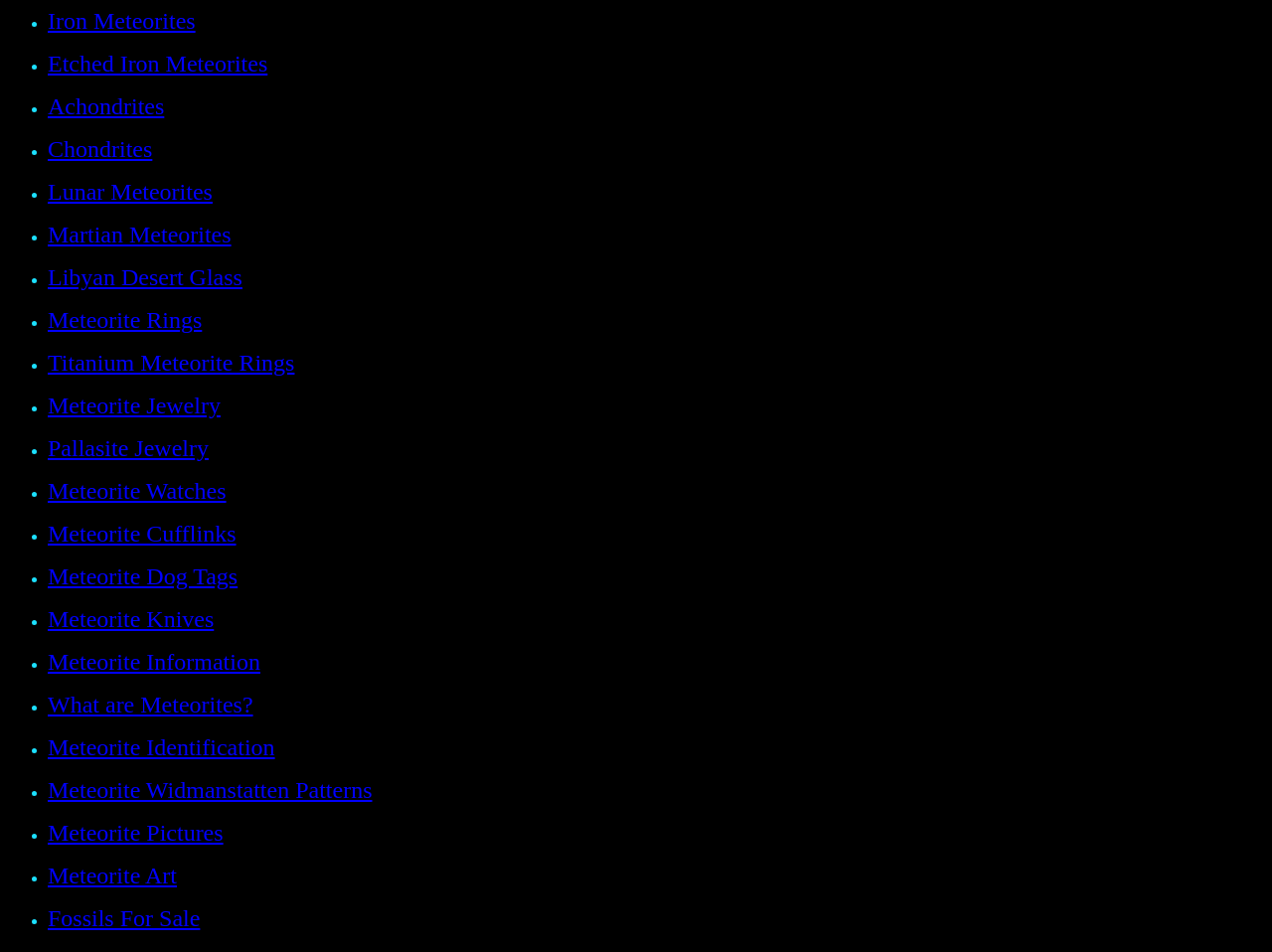Please determine the bounding box coordinates of the section I need to click to accomplish this instruction: "Search for products".

None